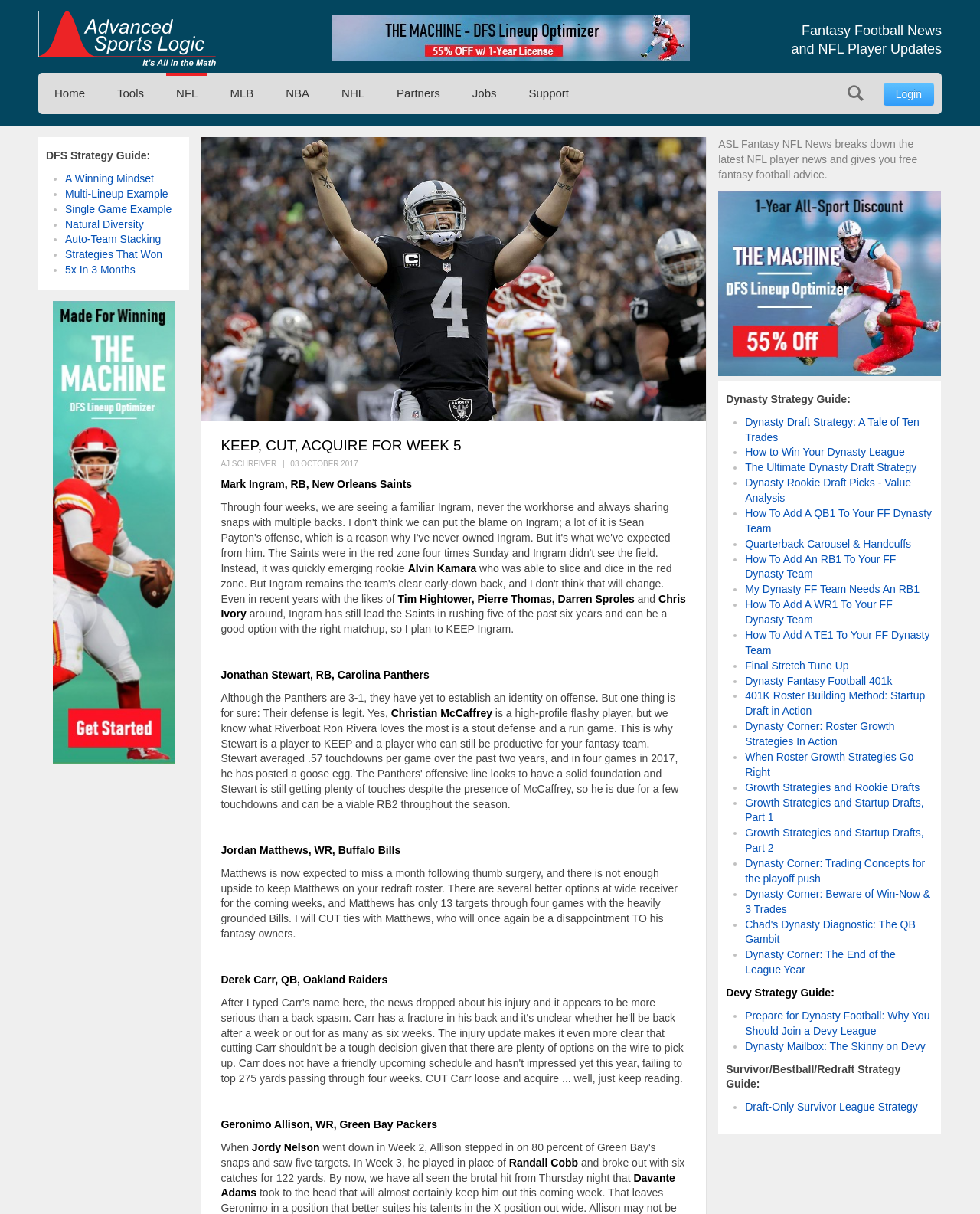Produce a meticulous description of the webpage.

This webpage is focused on fantasy football, specifically providing guidance on keep, cut, and acquire decisions for Week 5. At the top, there is a heading that reads "Fantasy Football News and NFL Player Updates." Below this, there are several links to different sports, including NFL, MLB, NBA, and NHL, as well as links to tools, partners, jobs, and support.

On the left side of the page, there is a section dedicated to DFS Strategy Guide, which lists various links to articles and guides on topics such as winning mindset, multi-lineup examples, and natural diversity. Each link is preceded by a bullet point.

To the right of this section, there is a brief introduction to ASL Fantasy NFL News, which provides free fantasy football advice and breaks down the latest NFL player news.

Below this introduction, there is a section focused on Dynasty Strategy Guide, which lists numerous links to articles and guides on topics such as dynasty draft strategy, how to win a dynasty league, and adding a QB1 to a fantasy team. Each link is again preceded by a bullet point.

Further down the page, there is another section dedicated to Devy Strategy Guide, which lists more links to articles and guides on various topics related to fantasy football.

Throughout the page, there are no images, but rather a focus on providing textual guidance and resources for fantasy football enthusiasts.